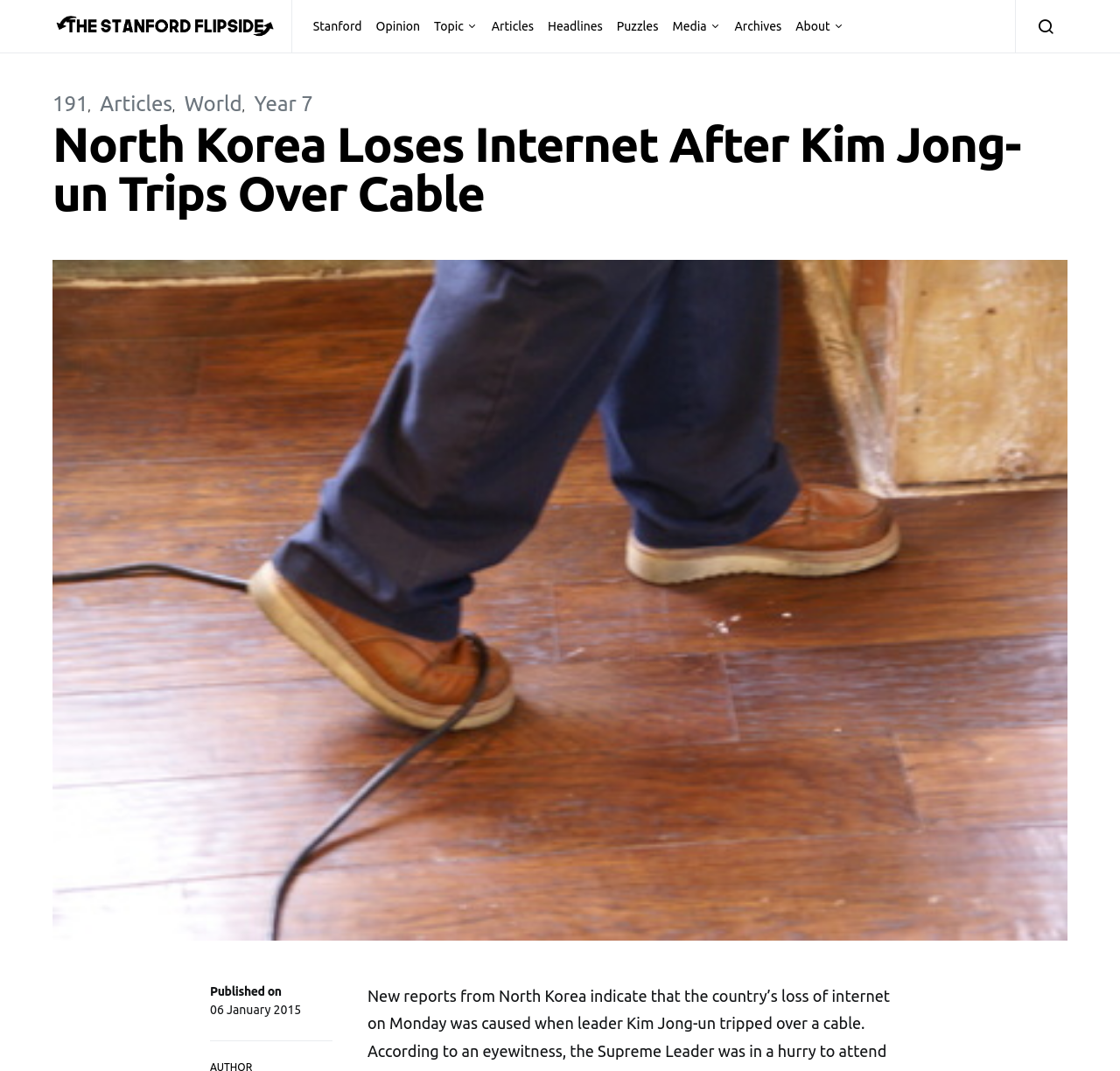Identify the bounding box coordinates of the section to be clicked to complete the task described by the following instruction: "Click on the Archives link". The coordinates should be four float numbers between 0 and 1, formatted as [left, top, right, bottom].

[0.65, 0.0, 0.704, 0.049]